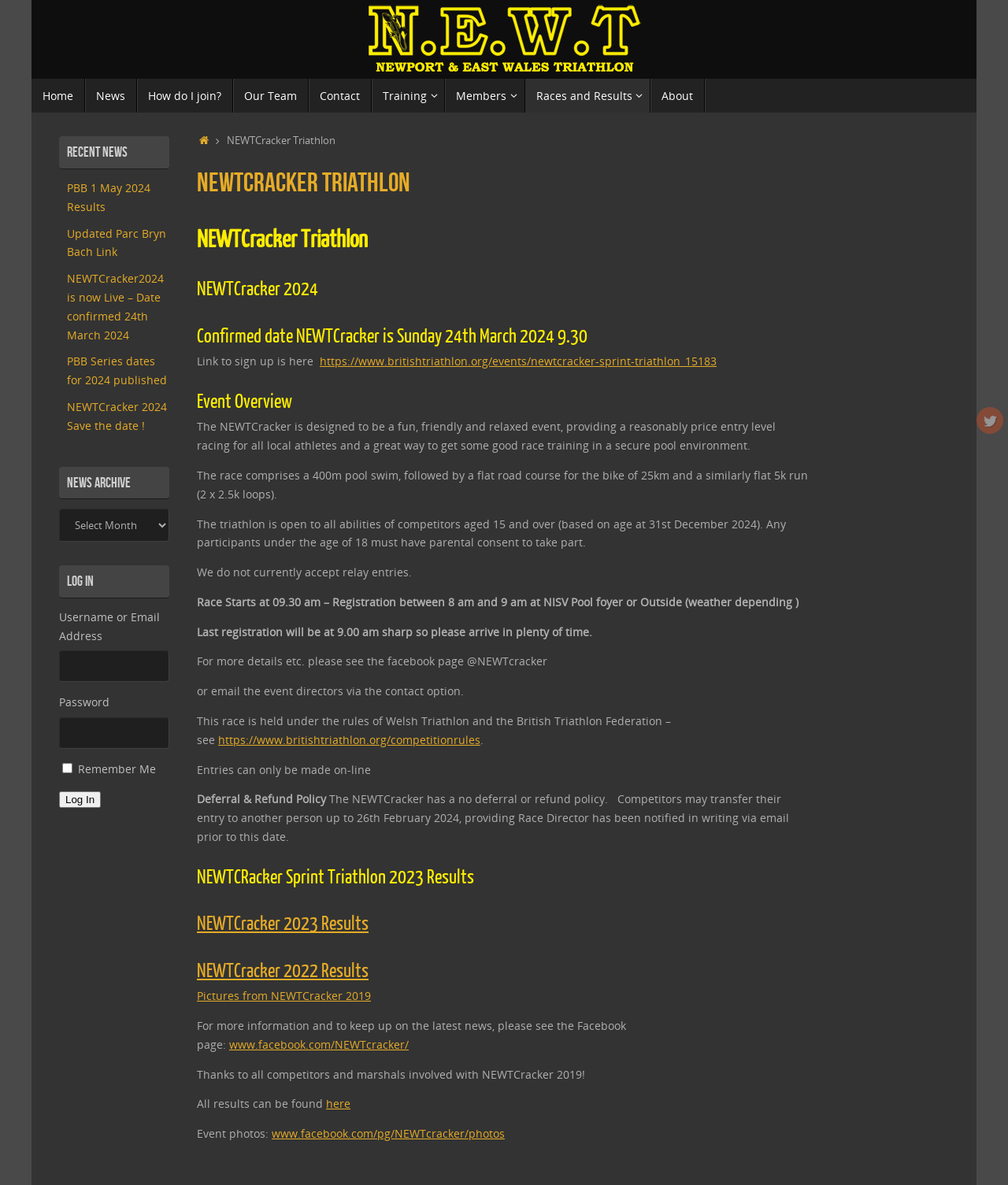Please provide the bounding box coordinates for the element that needs to be clicked to perform the instruction: "Log In". The coordinates must consist of four float numbers between 0 and 1, formatted as [left, top, right, bottom].

[0.059, 0.668, 0.1, 0.682]